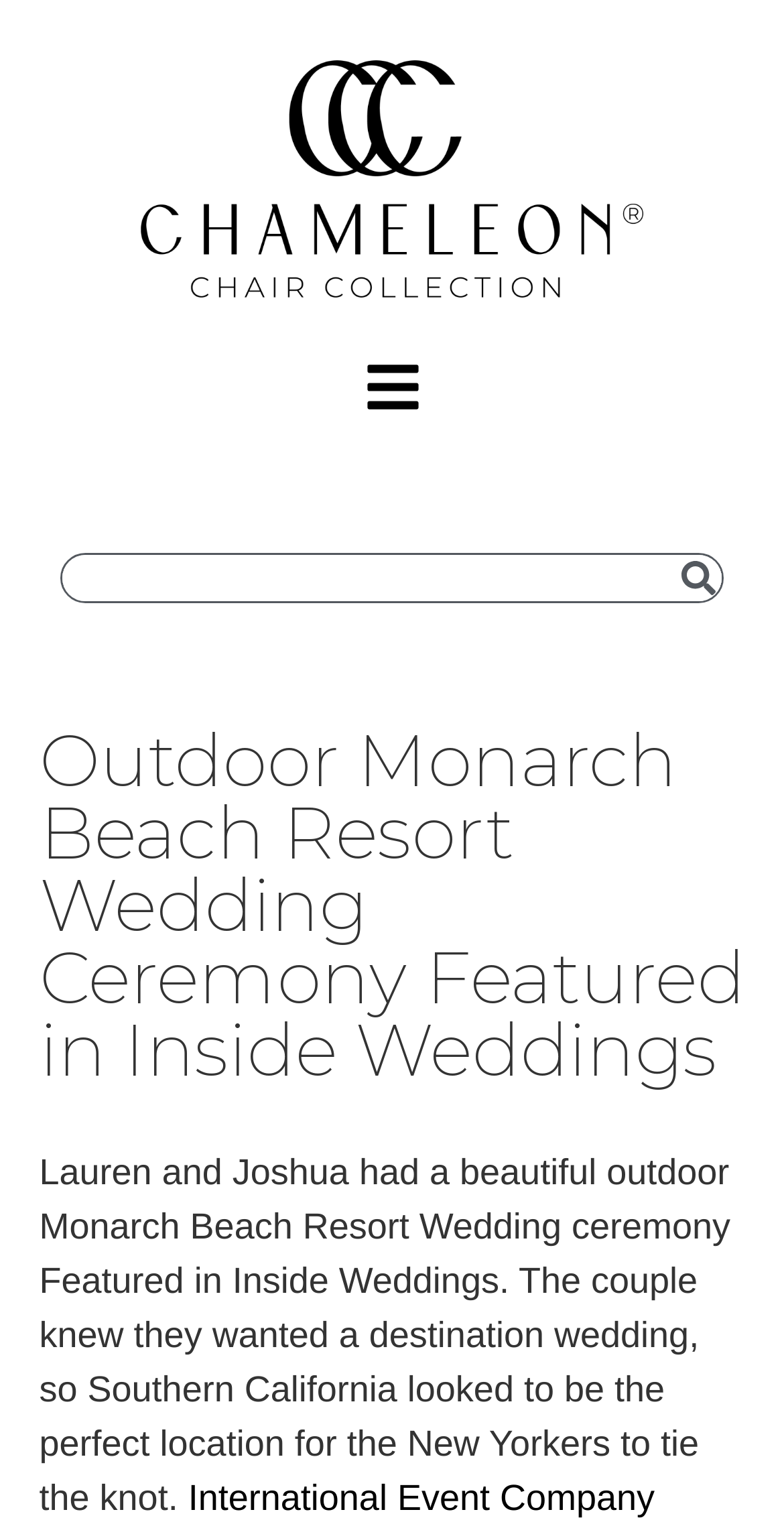Extract the bounding box coordinates for the HTML element that matches this description: "International Event Company". The coordinates should be four float numbers between 0 and 1, i.e., [left, top, right, bottom].

[0.24, 0.973, 0.835, 0.999]